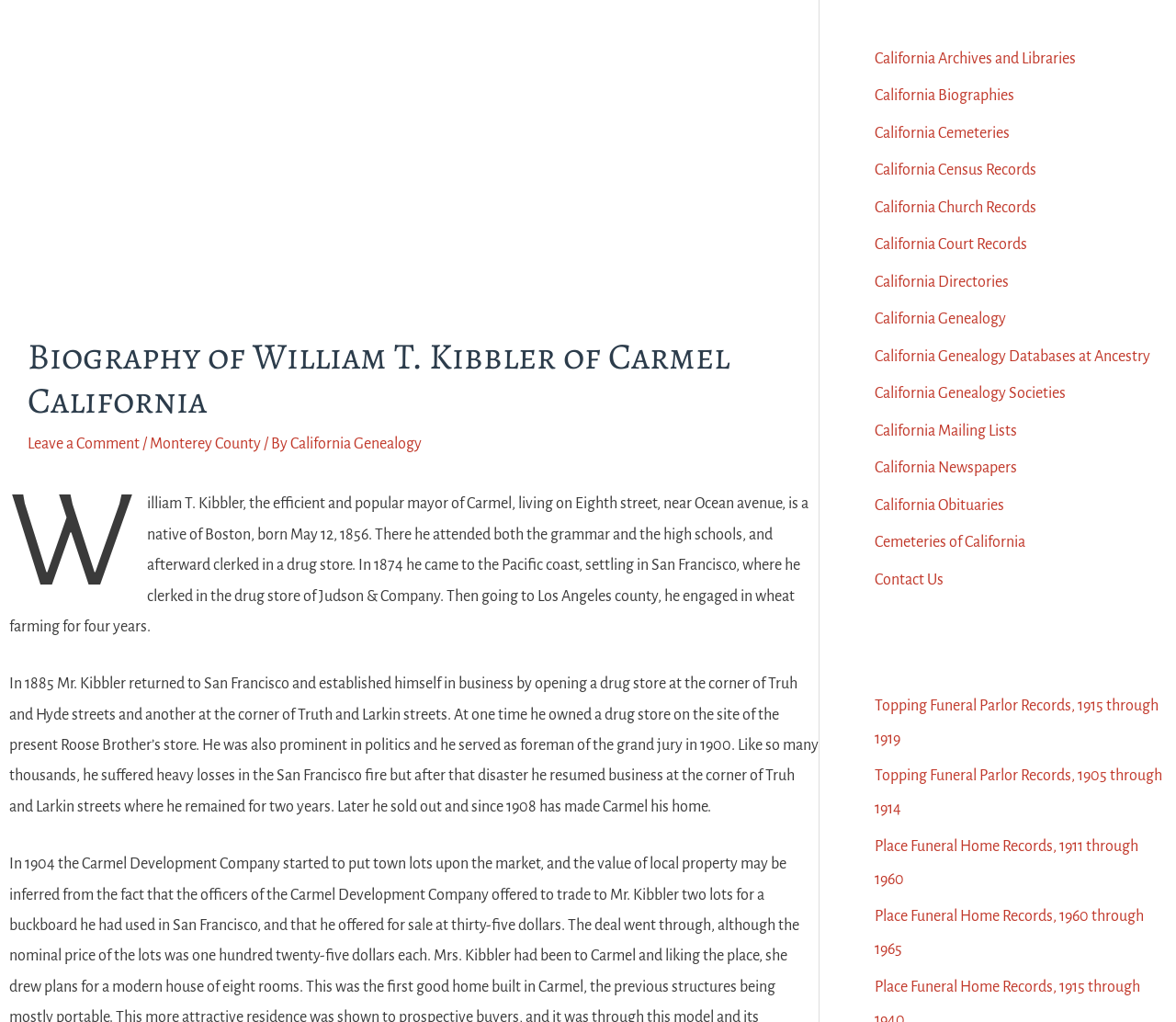Please identify the bounding box coordinates of the clickable area that will fulfill the following instruction: "Explore 'California Genealogy'". The coordinates should be in the format of four float numbers between 0 and 1, i.e., [left, top, right, bottom].

[0.247, 0.426, 0.359, 0.443]